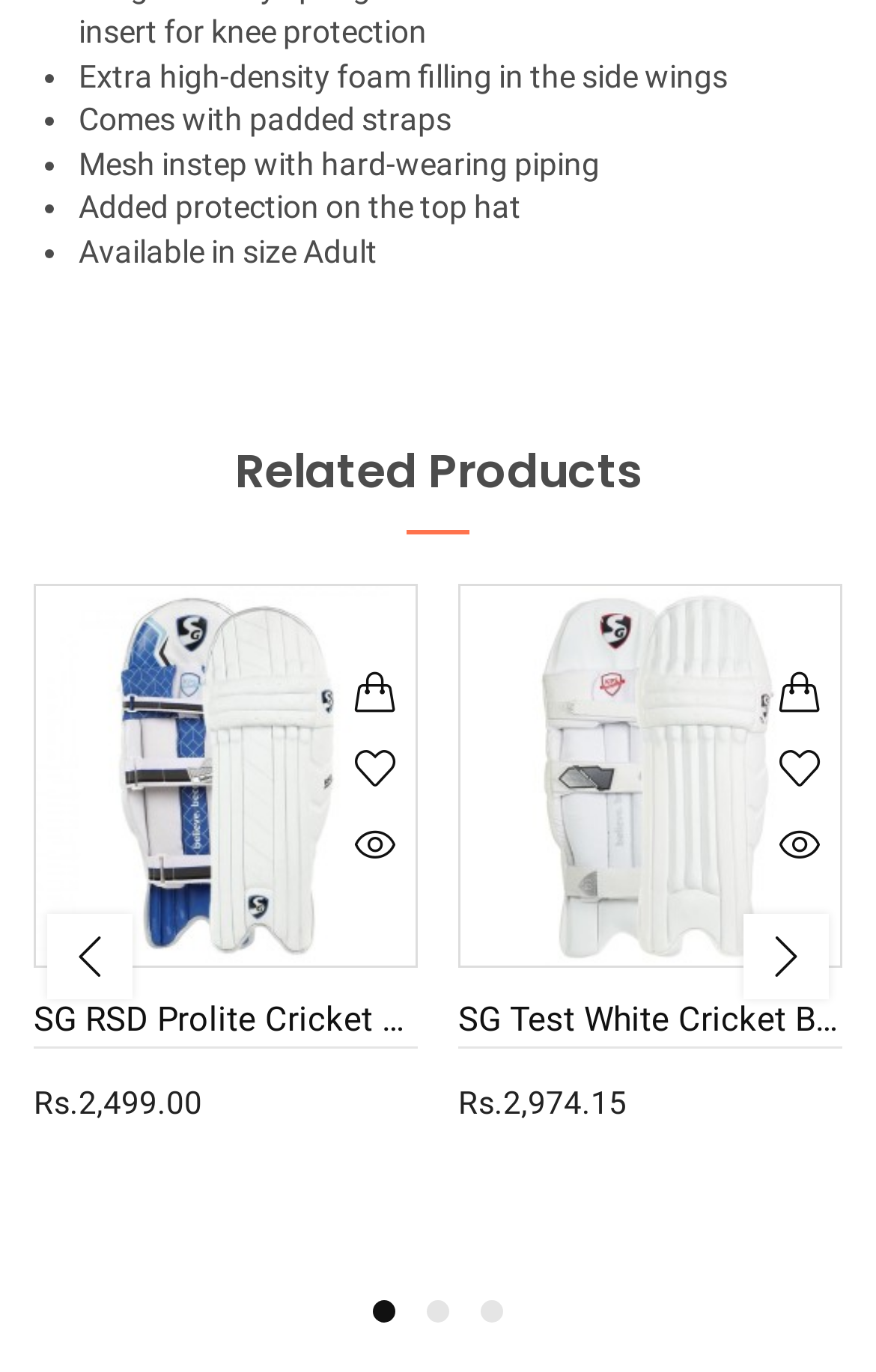Please identify the bounding box coordinates for the region that you need to click to follow this instruction: "Click the next page button".

[0.849, 0.666, 0.946, 0.728]